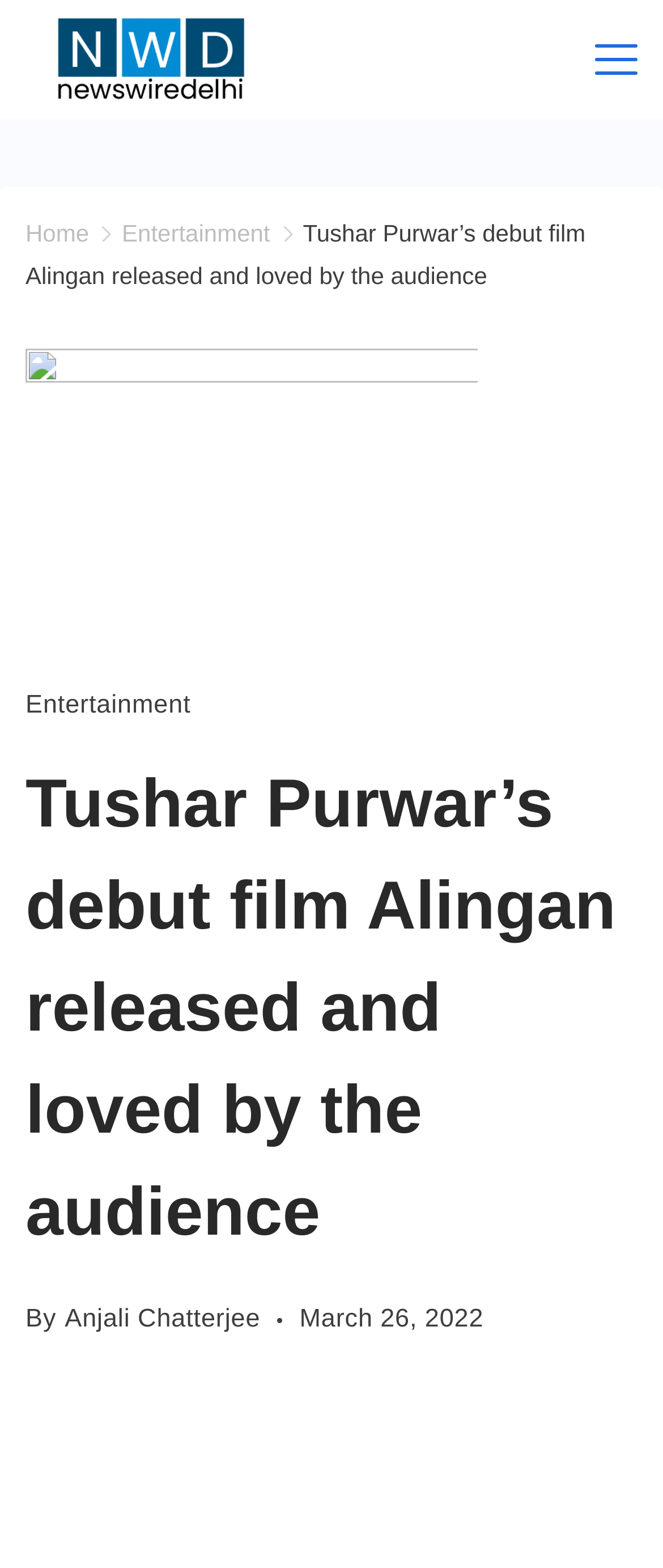What is the category of the article?
Based on the image, answer the question in a detailed manner.

The answer can be found in the menu section of the webpage, where 'Entertainment' is listed as one of the categories, and also in the header section, where it is mentioned 'Tushar Purwar’s debut film Alingan released and loved by the audience' which falls under the Entertainment category.